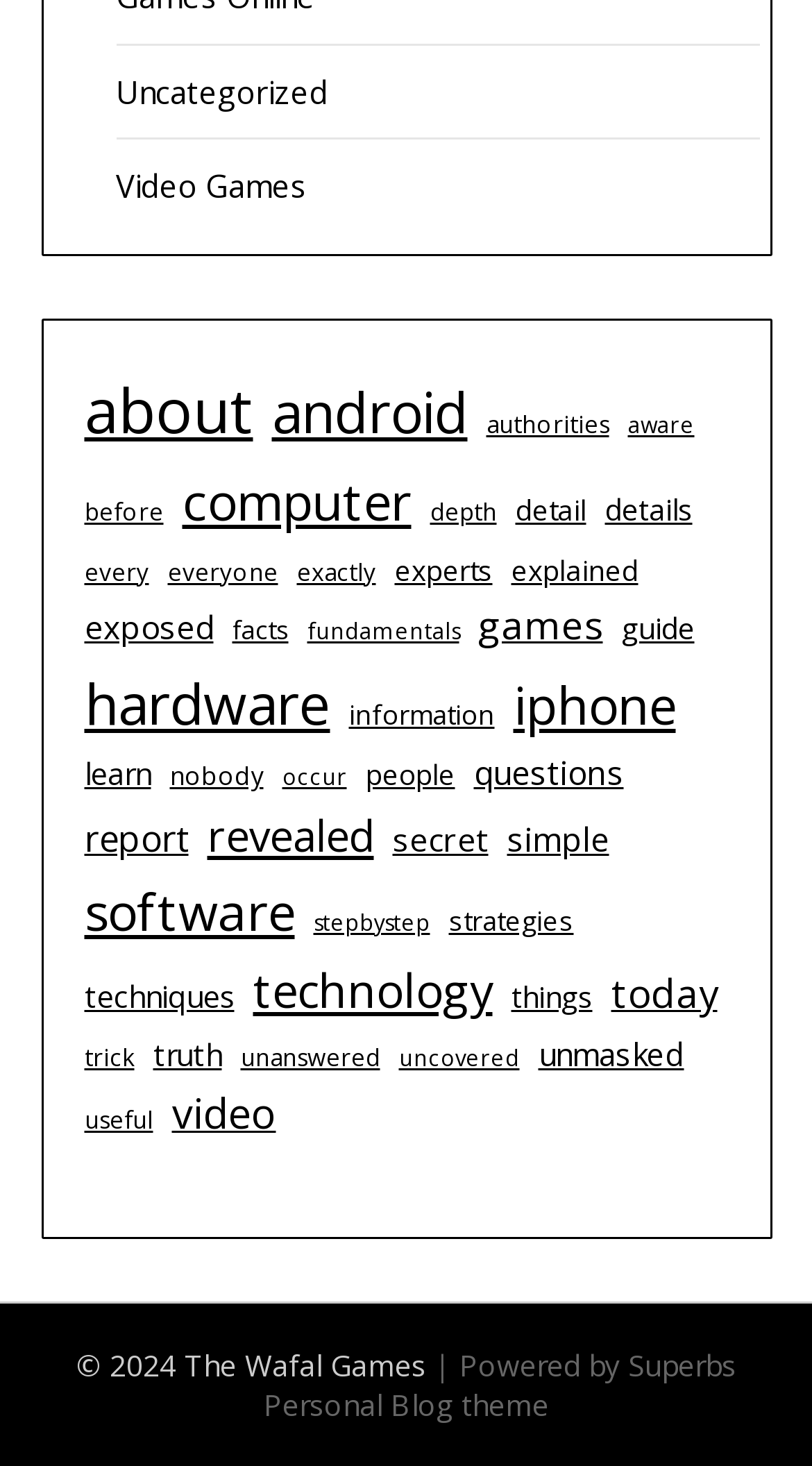Using the webpage screenshot, locate the HTML element that fits the following description and provide its bounding box: "Gregory".

None